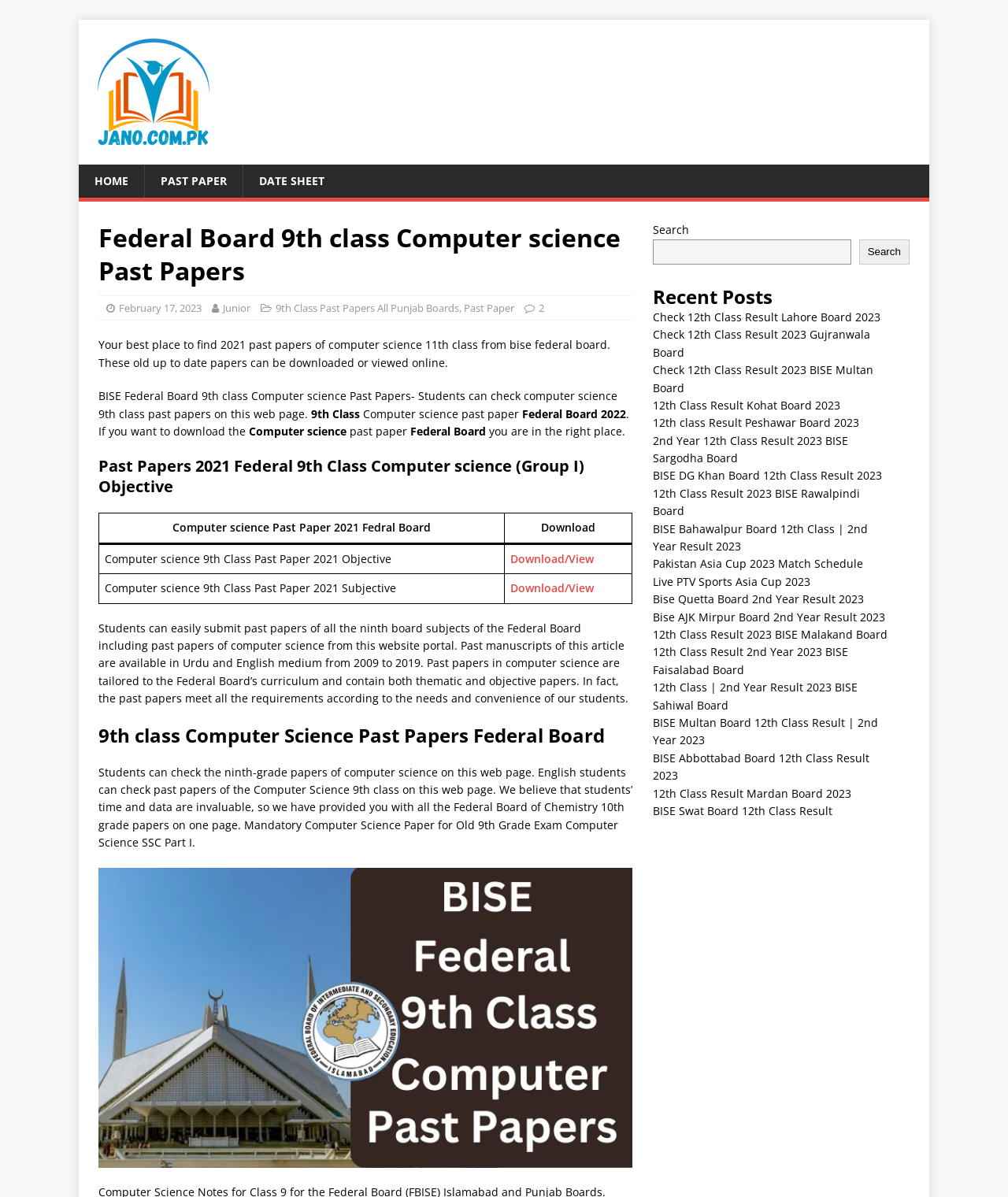Locate the bounding box coordinates of the element I should click to achieve the following instruction: "Search for a keyword".

[0.647, 0.2, 0.844, 0.221]